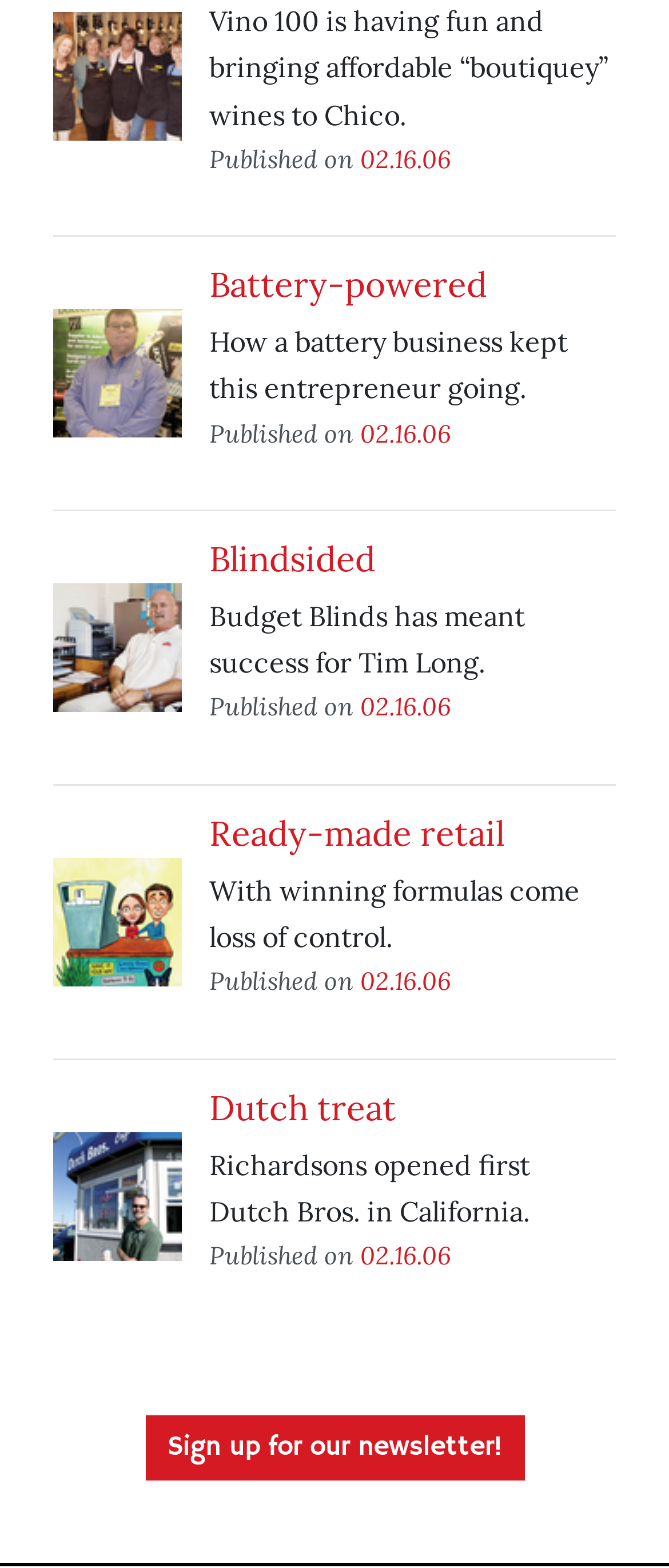Please identify the bounding box coordinates of the element's region that I should click in order to complete the following instruction: "Click on 'A wine time'". The bounding box coordinates consist of four float numbers between 0 and 1, i.e., [left, top, right, bottom].

[0.079, 0.007, 0.313, 0.089]